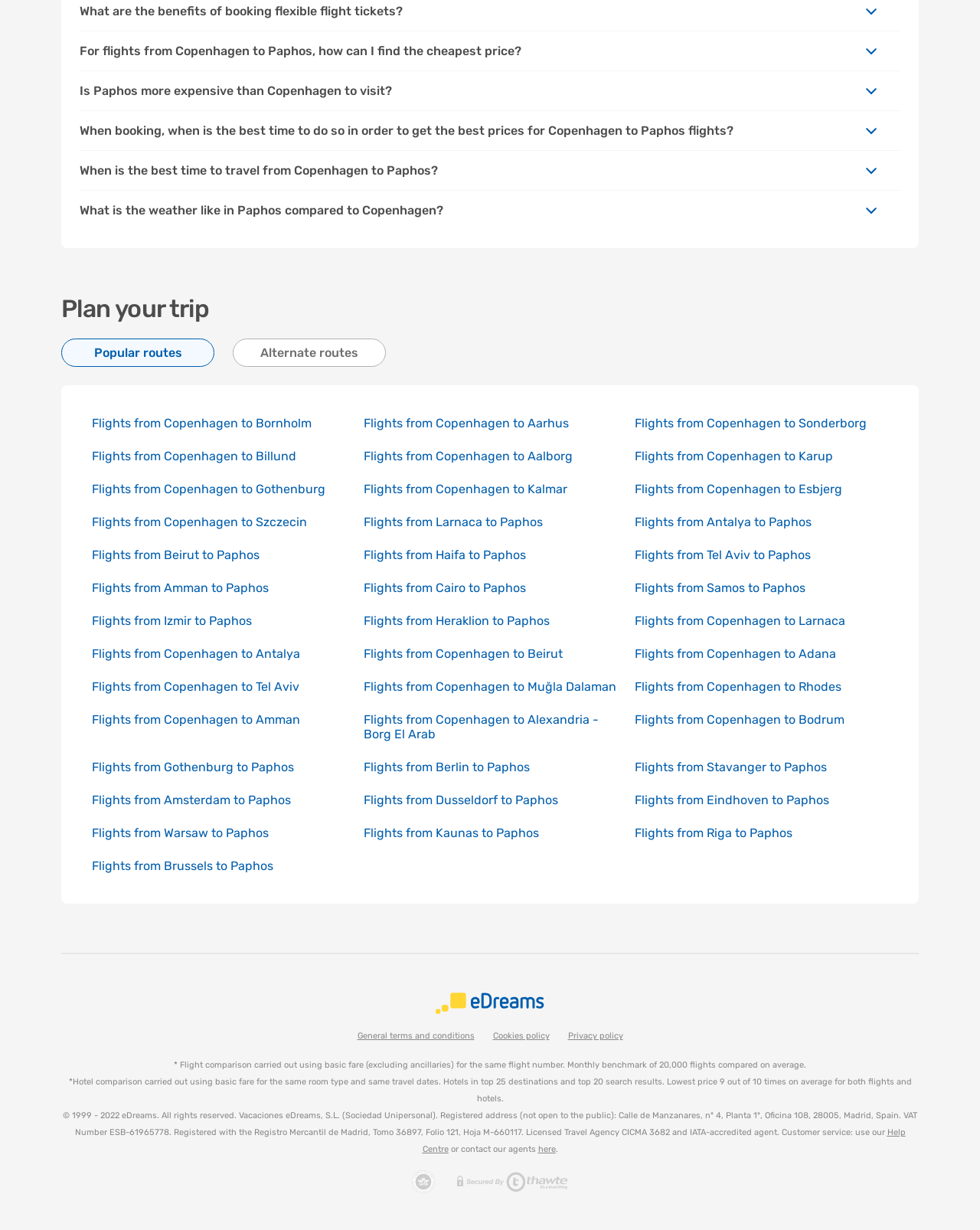Respond to the following query with just one word or a short phrase: 
What is the purpose of the webpage?

Flight comparison